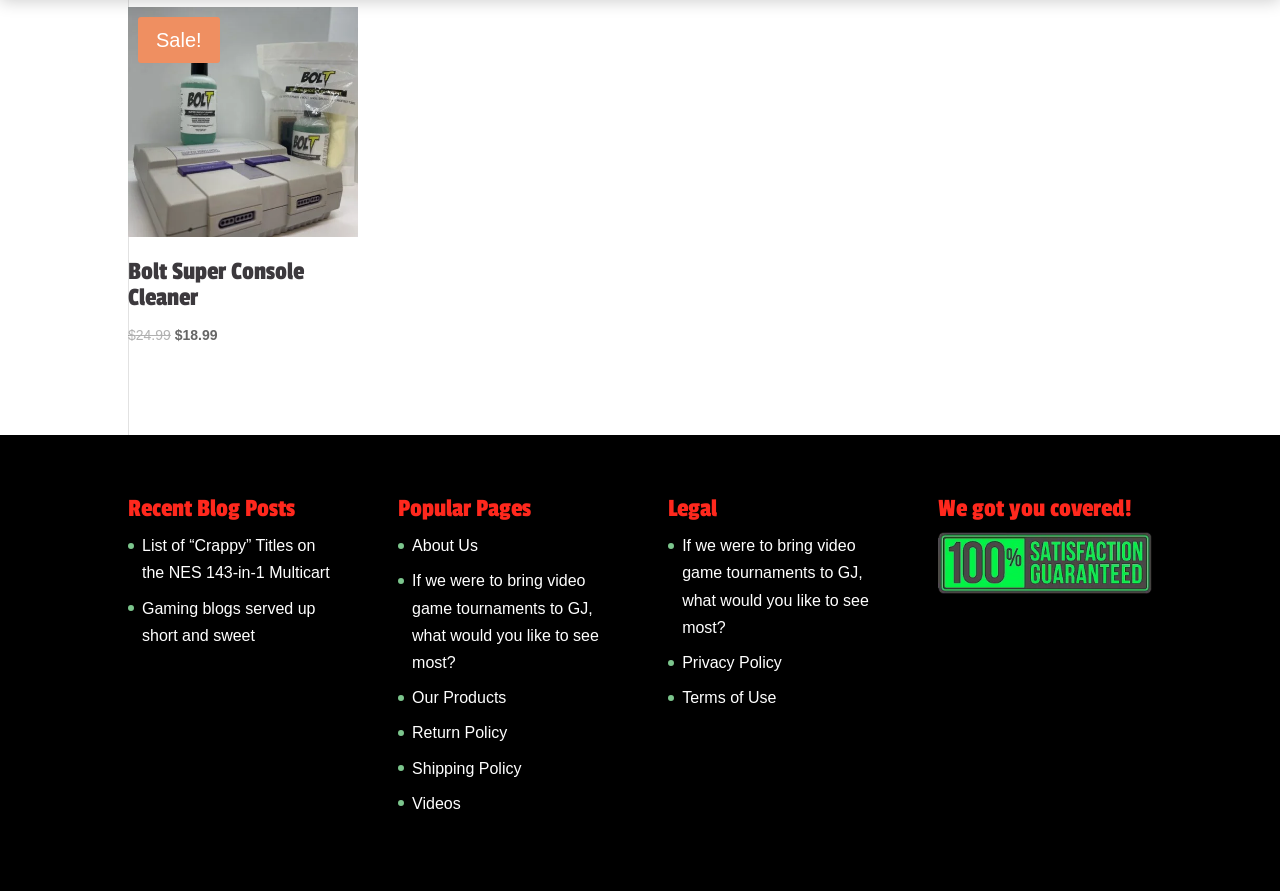Provide the bounding box coordinates for the area that should be clicked to complete the instruction: "Check Privacy Policy".

[0.533, 0.734, 0.611, 0.753]